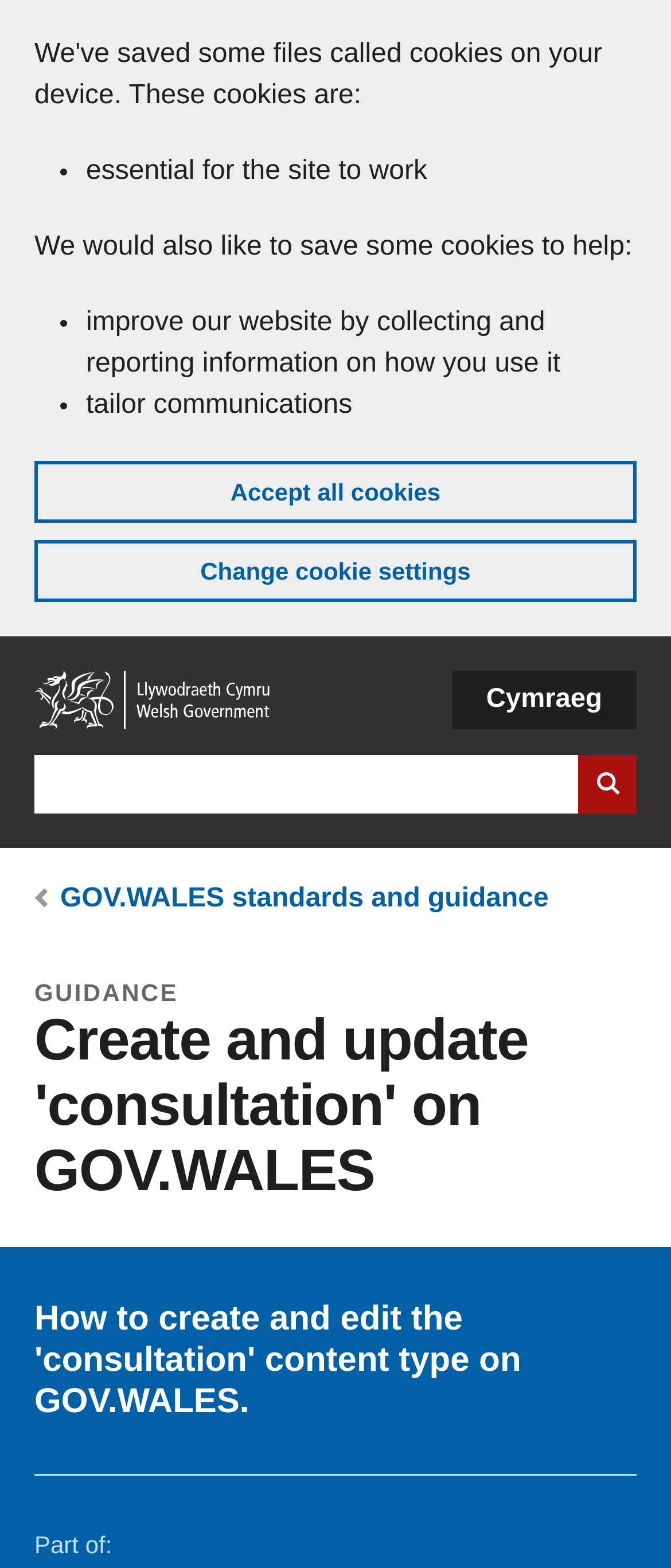Please identify the bounding box coordinates of the element I need to click to follow this instruction: "Skip to main content".

[0.051, 0.011, 0.103, 0.022]